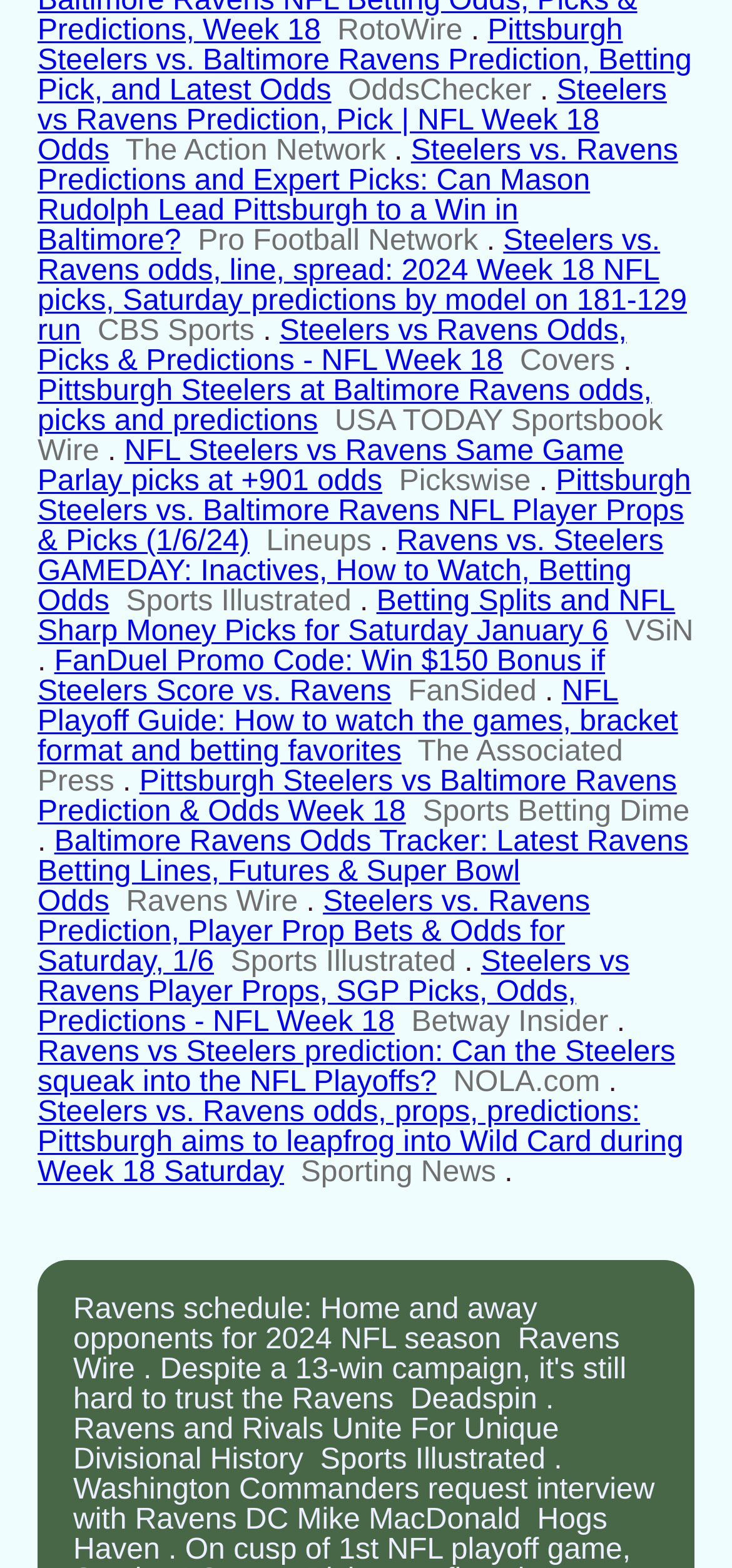Provide the bounding box coordinates of the section that needs to be clicked to accomplish the following instruction: "Visit Steelers vs Ravens Odds, Picks & Predictions - NFL Week 18."

[0.051, 0.201, 0.856, 0.241]